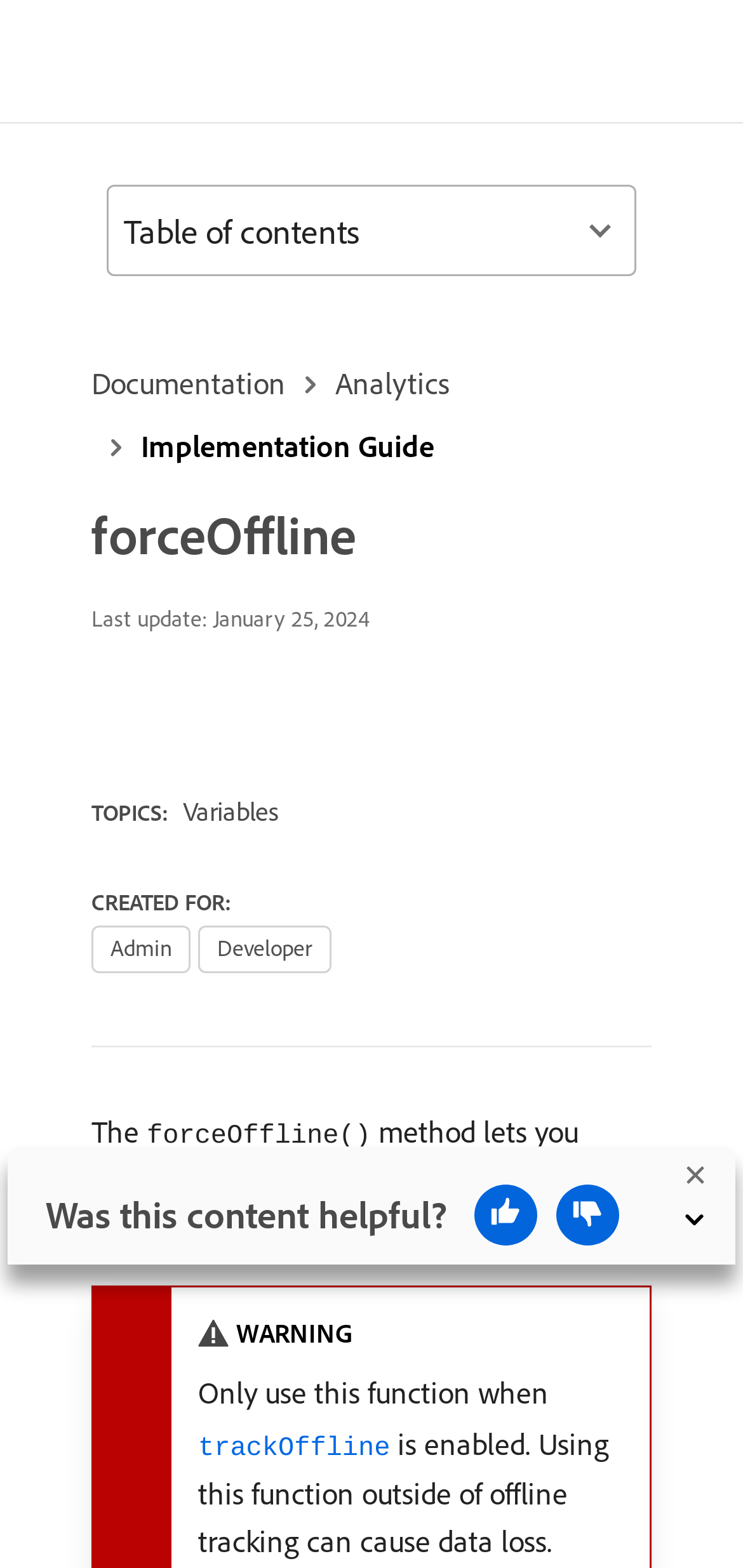What is the topic of the current page?
Using the image as a reference, give a one-word or short phrase answer.

Variables